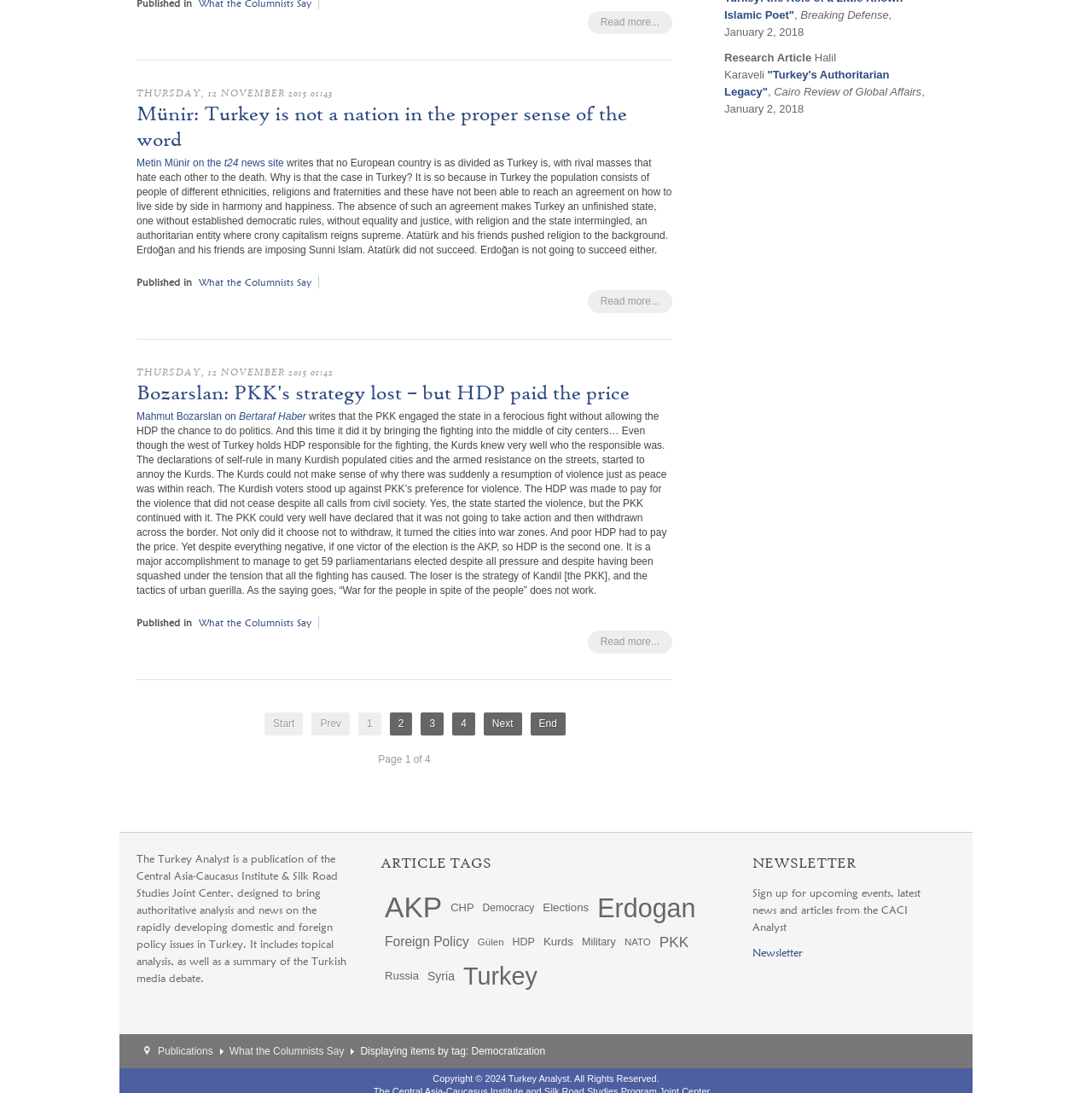Given the description of a UI element: ""Turkey's Authoritarian Legacy"", identify the bounding box coordinates of the matching element in the webpage screenshot.

[0.663, 0.062, 0.814, 0.09]